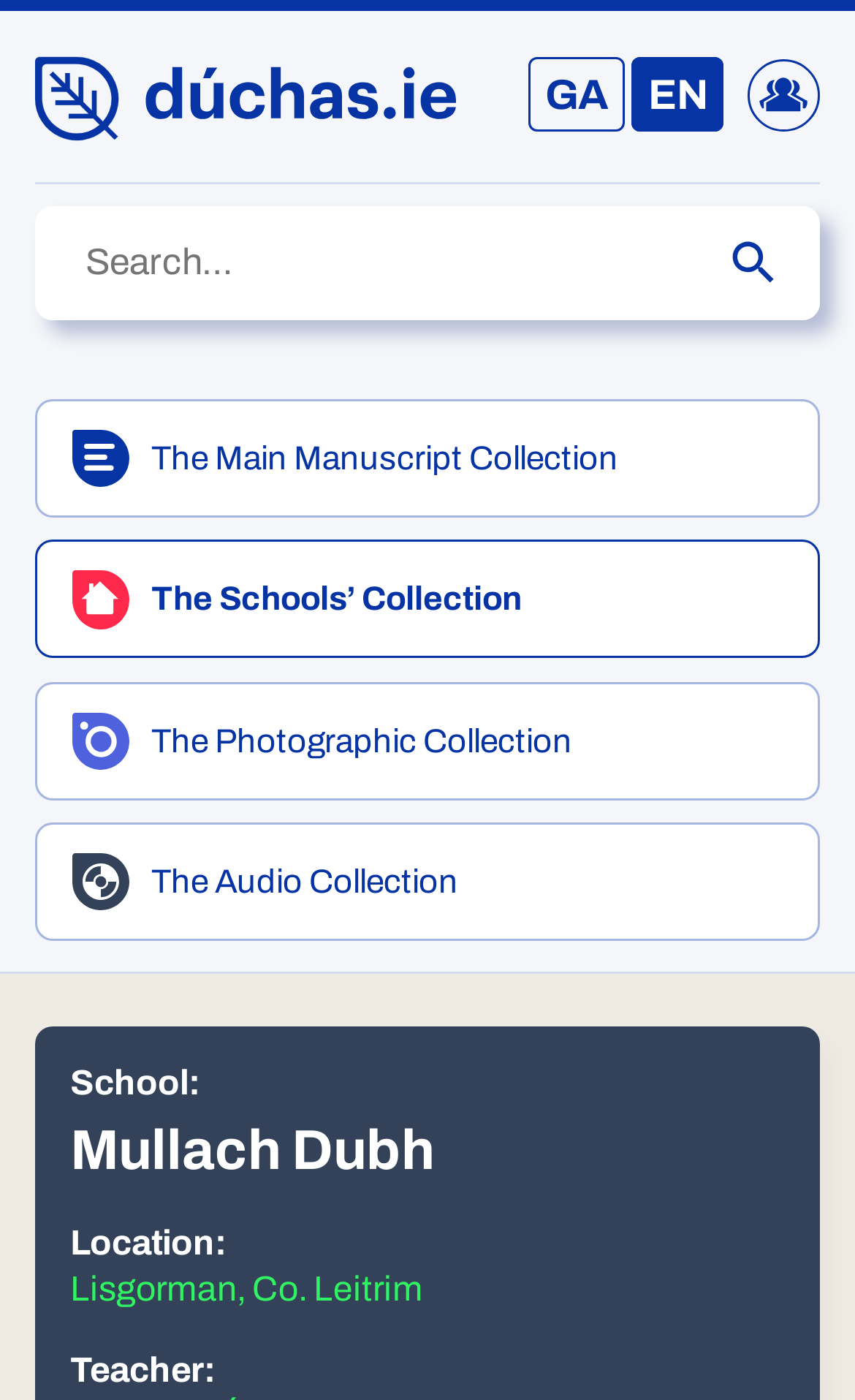Can you find and generate the webpage's heading?

School:
Mullach Dubh